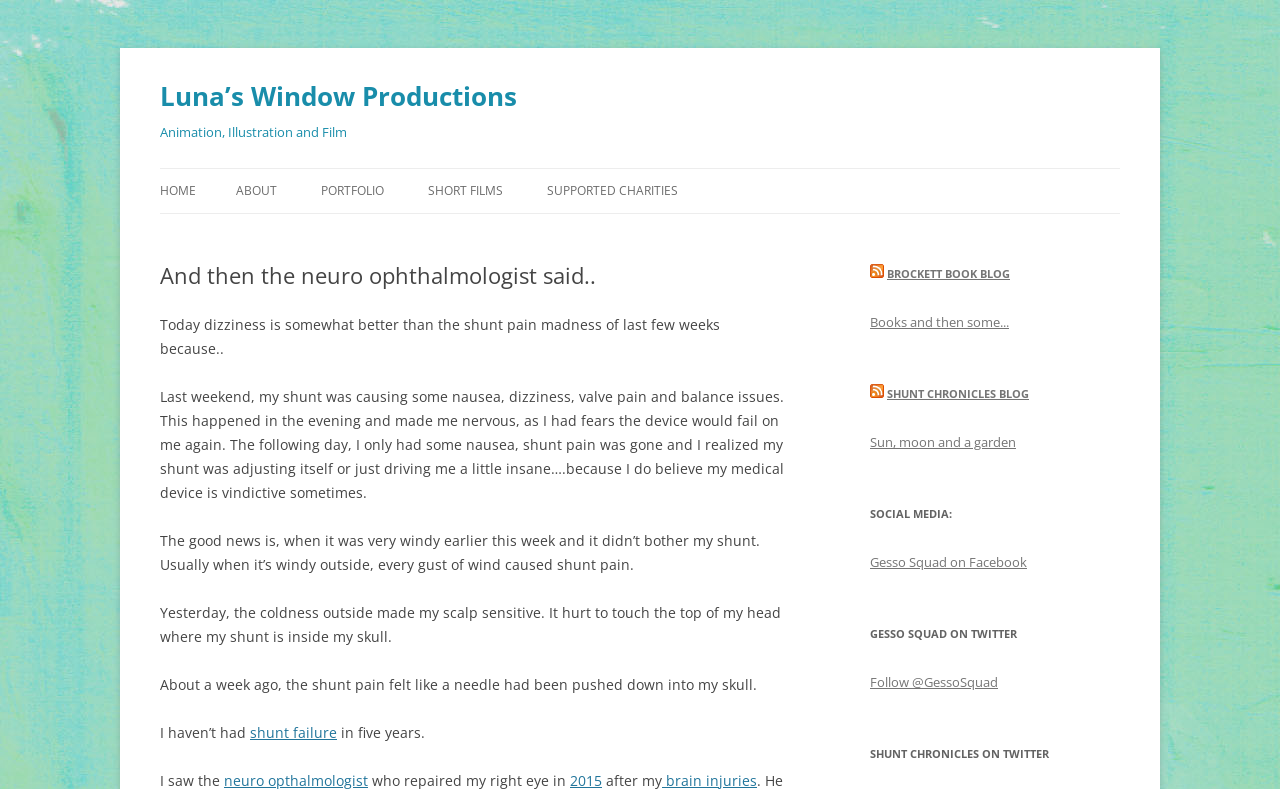Please provide a detailed answer to the question below based on the screenshot: 
What is the name of the production company?

The name of the production company can be found in the heading element at the top of the webpage, which is 'Luna’s Window Productions'. This is also the title of the webpage.